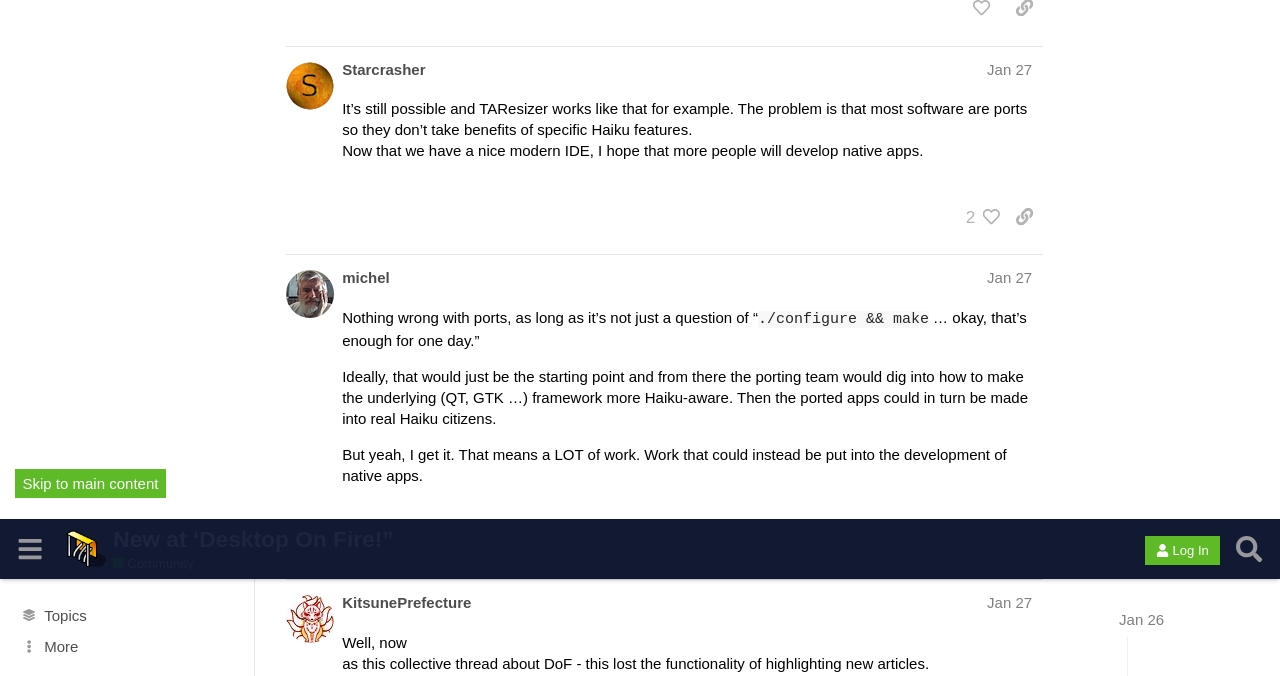Please find the bounding box coordinates of the clickable region needed to complete the following instruction: "Copy link to post #59". The bounding box coordinates must consist of four float numbers between 0 and 1, i.e., [left, top, right, bottom].

[0.786, 0.75, 0.815, 0.801]